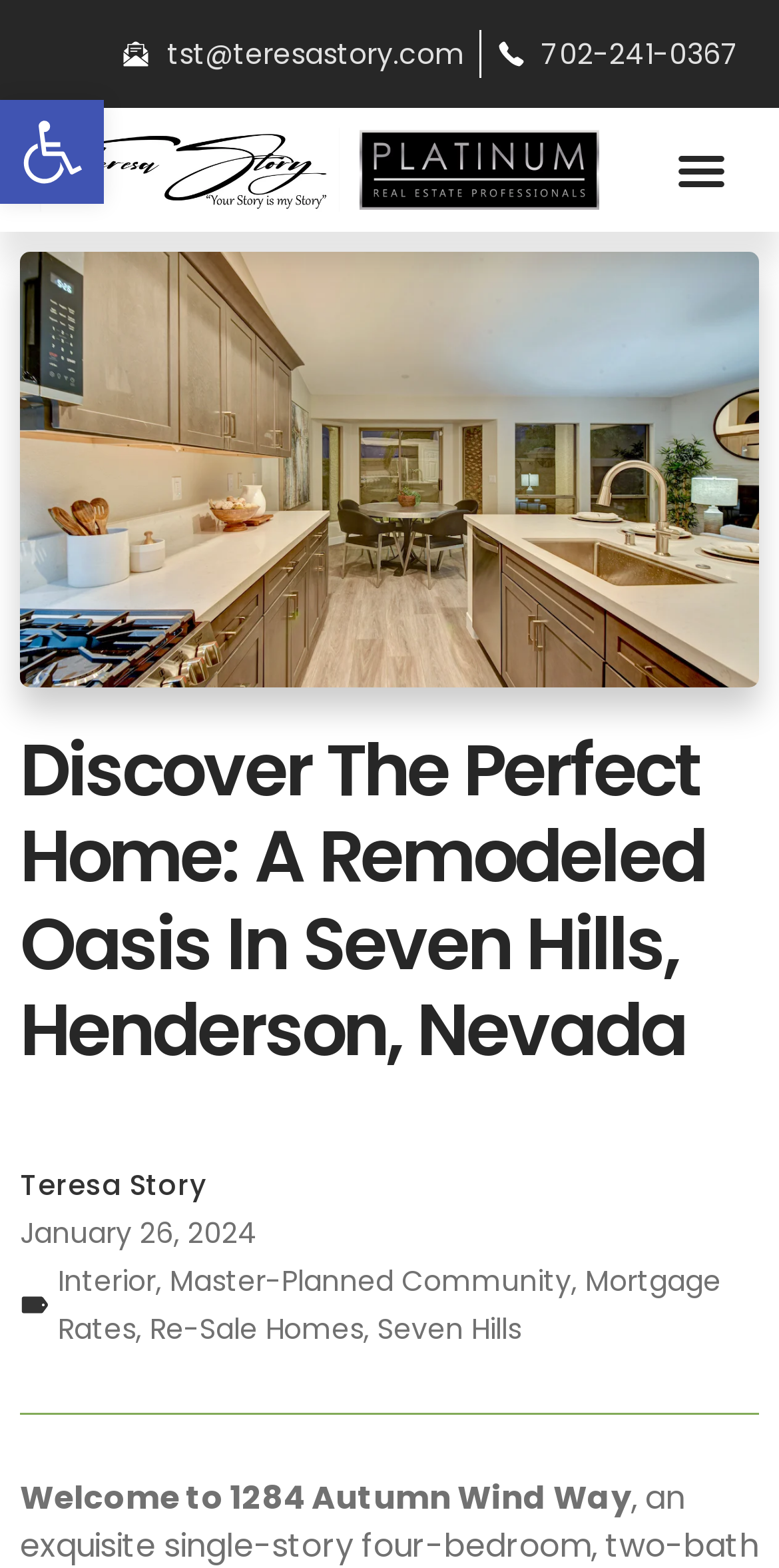What is the contact email of the real estate agent?
Could you give a comprehensive explanation in response to this question?

I found the answer by looking at the link 'tst@teresastory.com' which suggests that tst@teresastory.com is the contact email of the real estate agent.